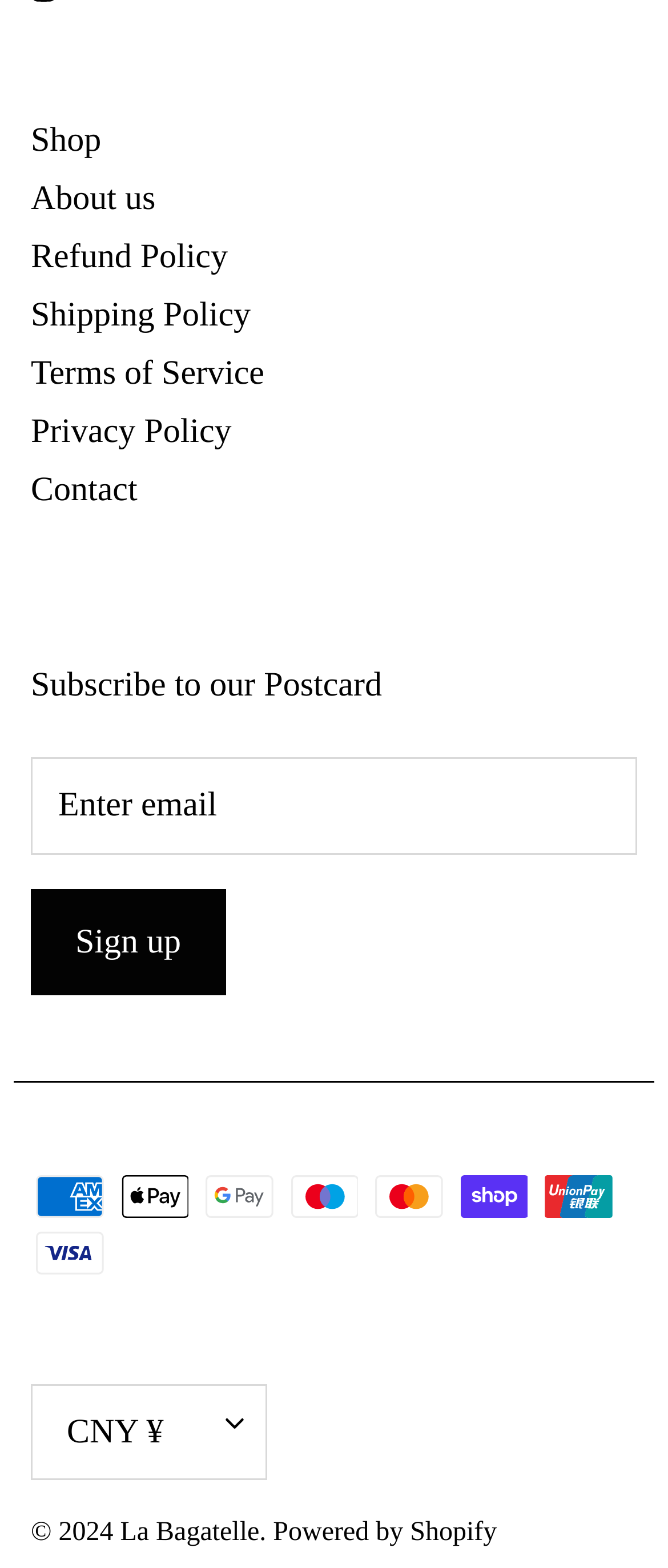Find the bounding box coordinates of the element to click in order to complete the given instruction: "Click the 'Sign up' button."

[0.046, 0.567, 0.338, 0.634]